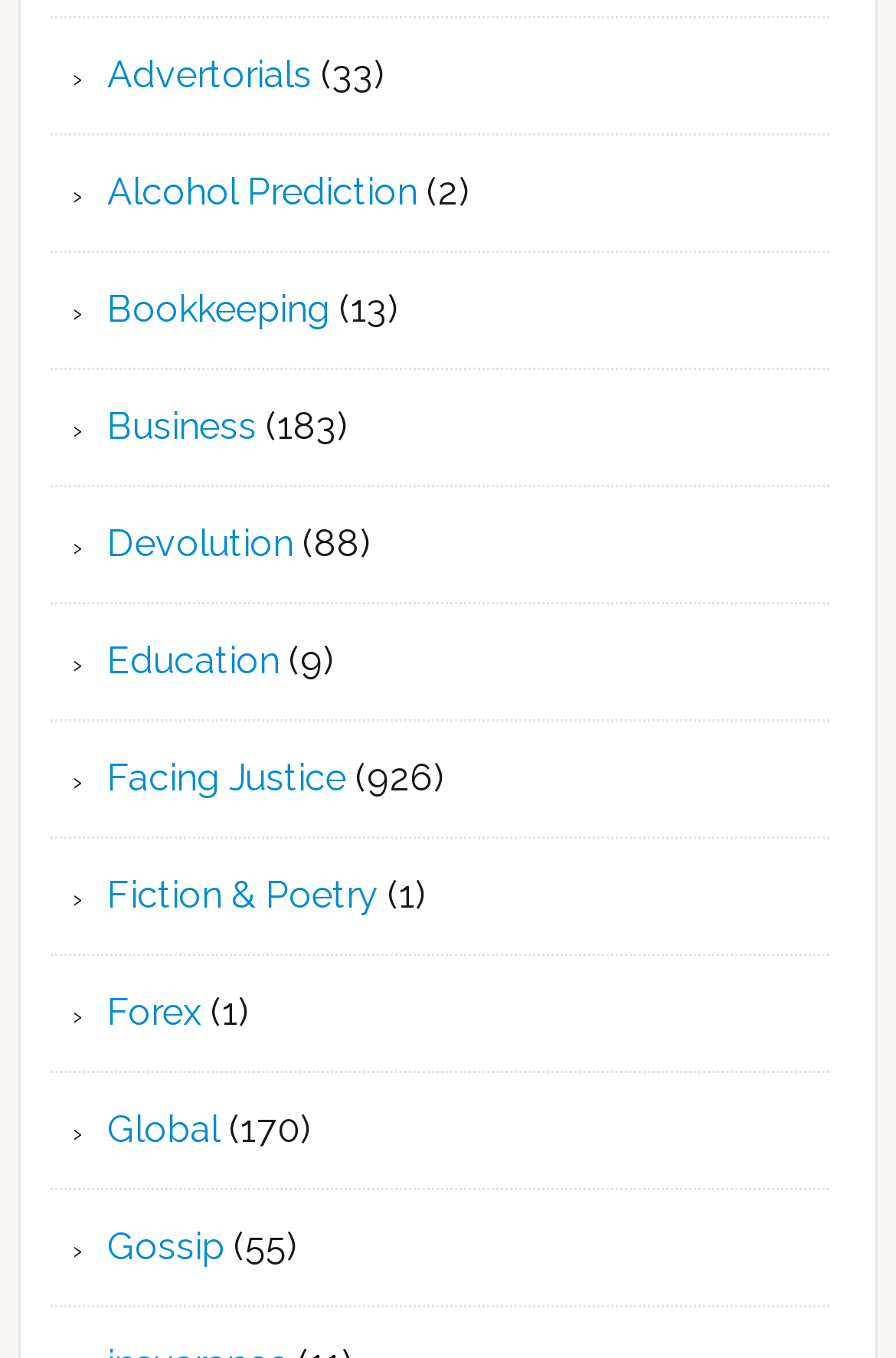Determine the bounding box coordinates of the element that should be clicked to execute the following command: "Explore the Global section".

[0.12, 0.816, 0.246, 0.848]